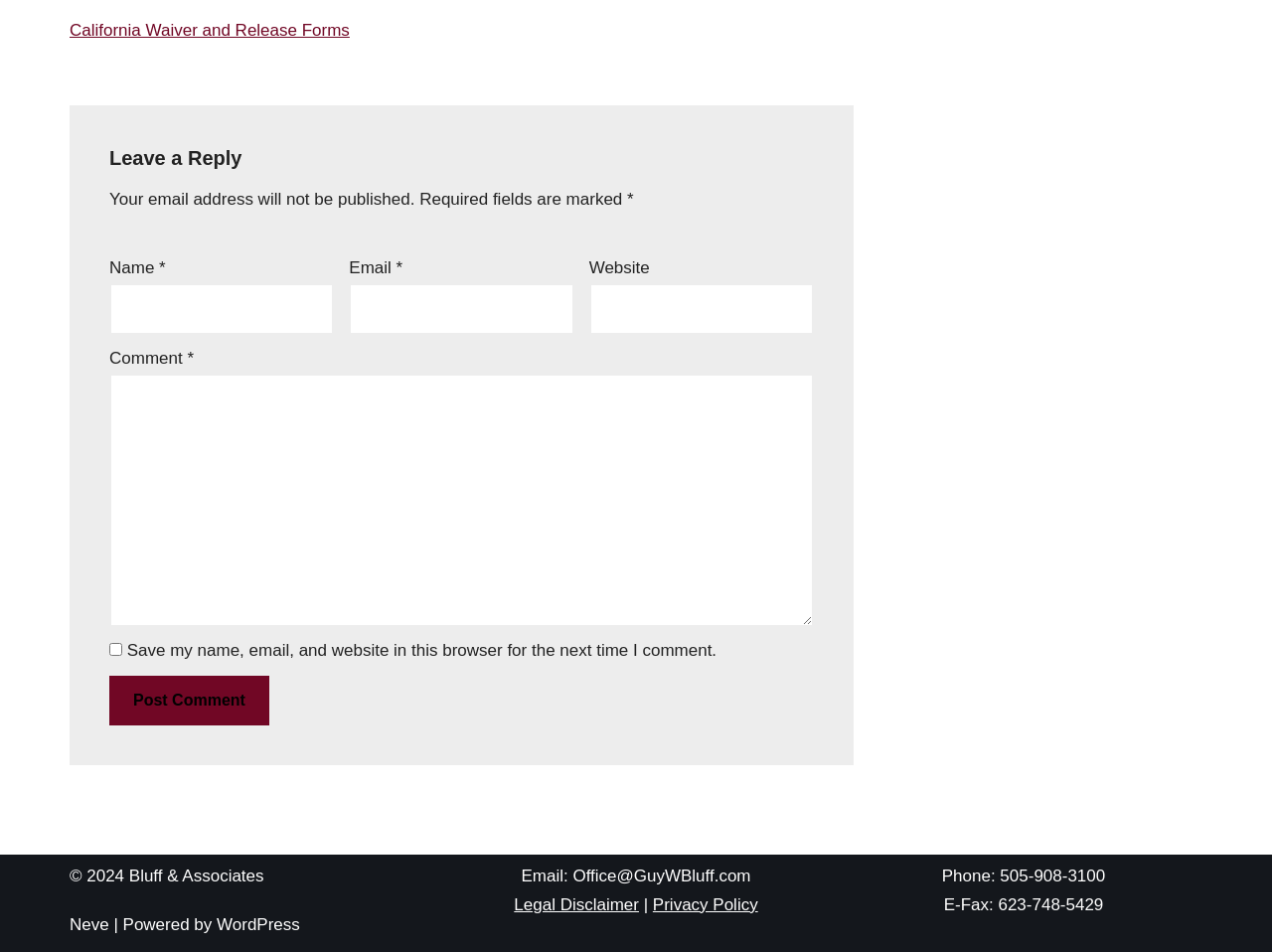What is the phone number of the office?
Based on the image, give a one-word or short phrase answer.

505-908-3100